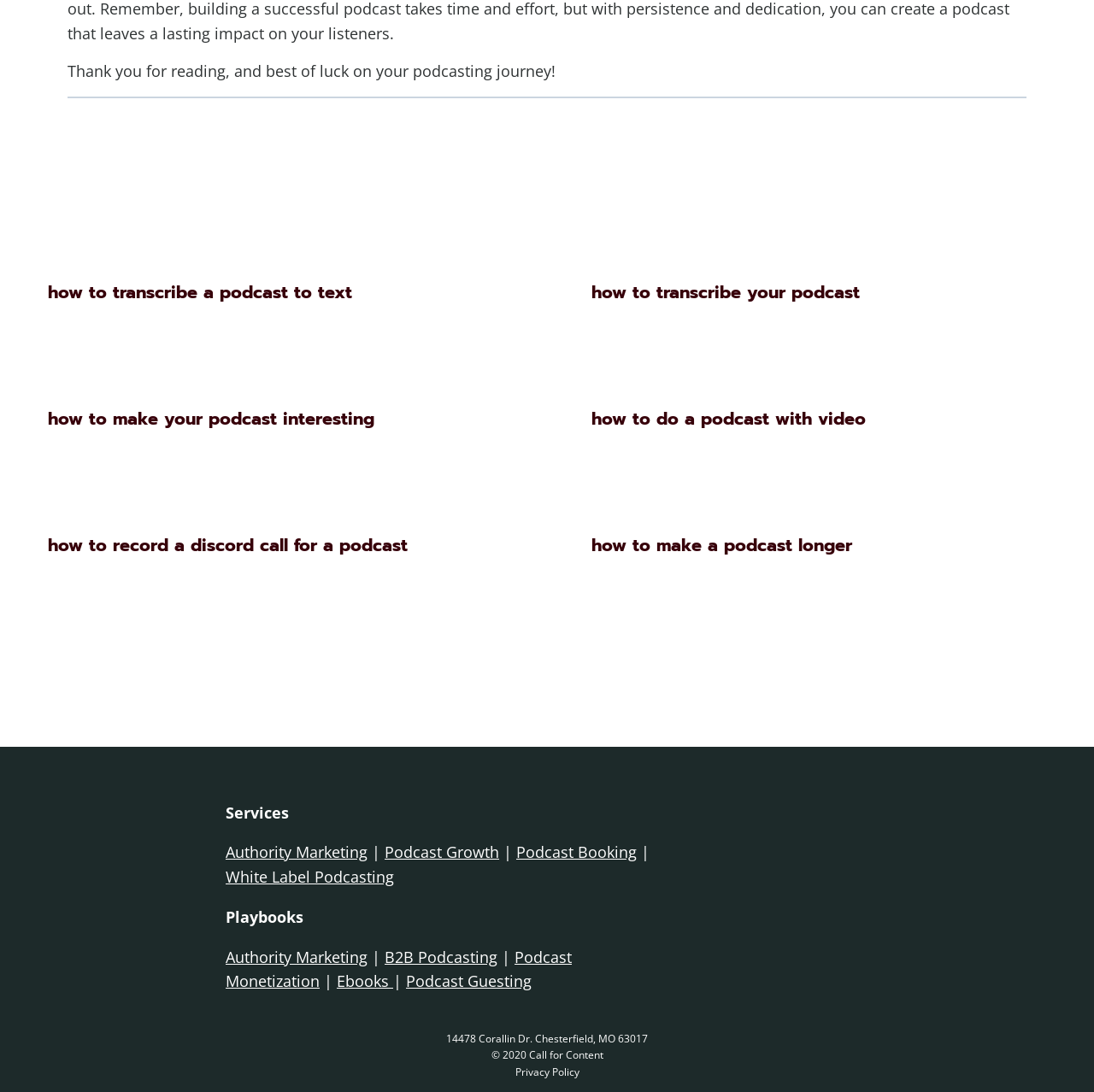Could you please study the image and provide a detailed answer to the question:
What is the link text next to 'Services'?

To find the link text next to 'Services', we can look at the link element that is a sibling of the static text element with the text 'Services'. The link text is 'Authority Marketing'.